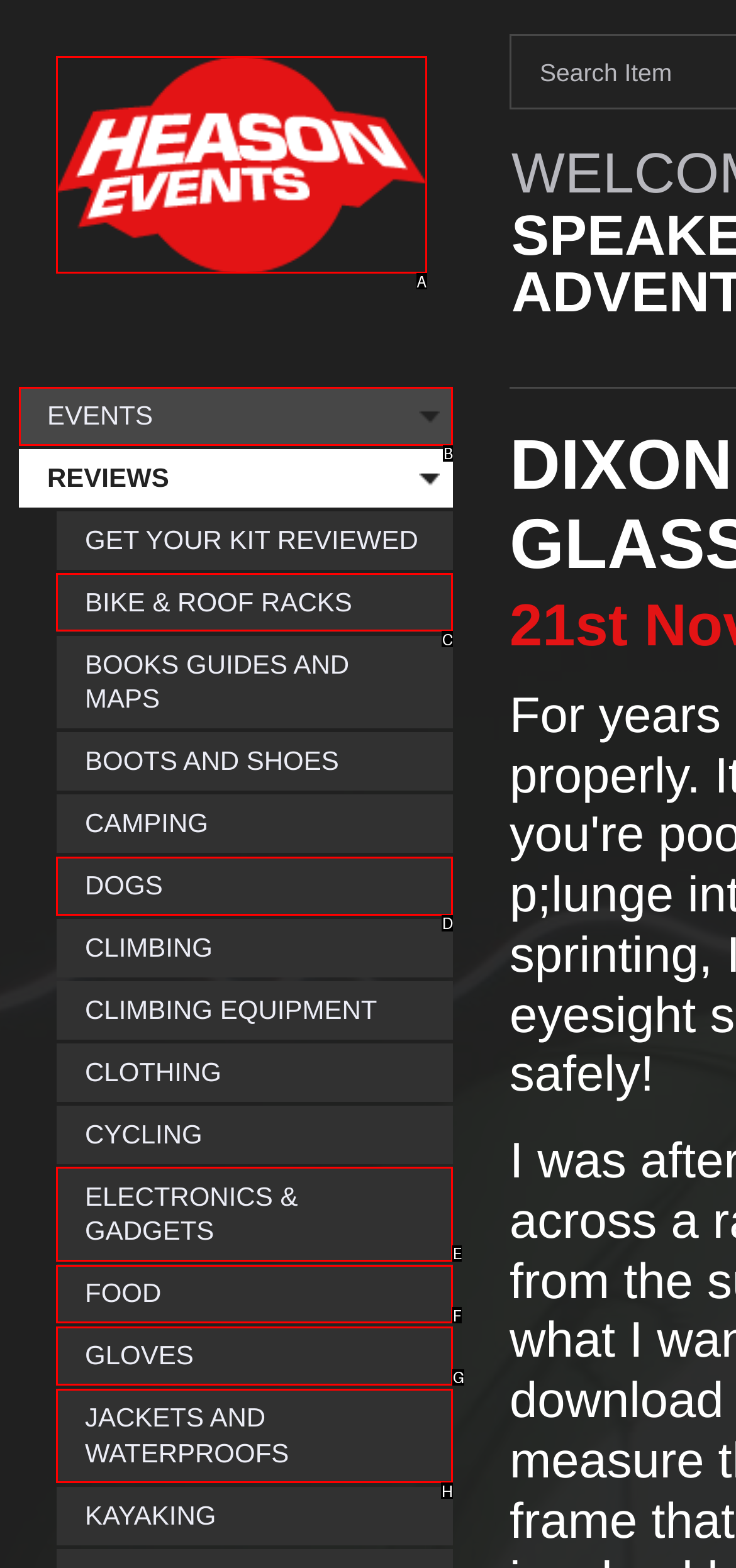Select the appropriate bounding box to fulfill the task: go to events page Respond with the corresponding letter from the choices provided.

B